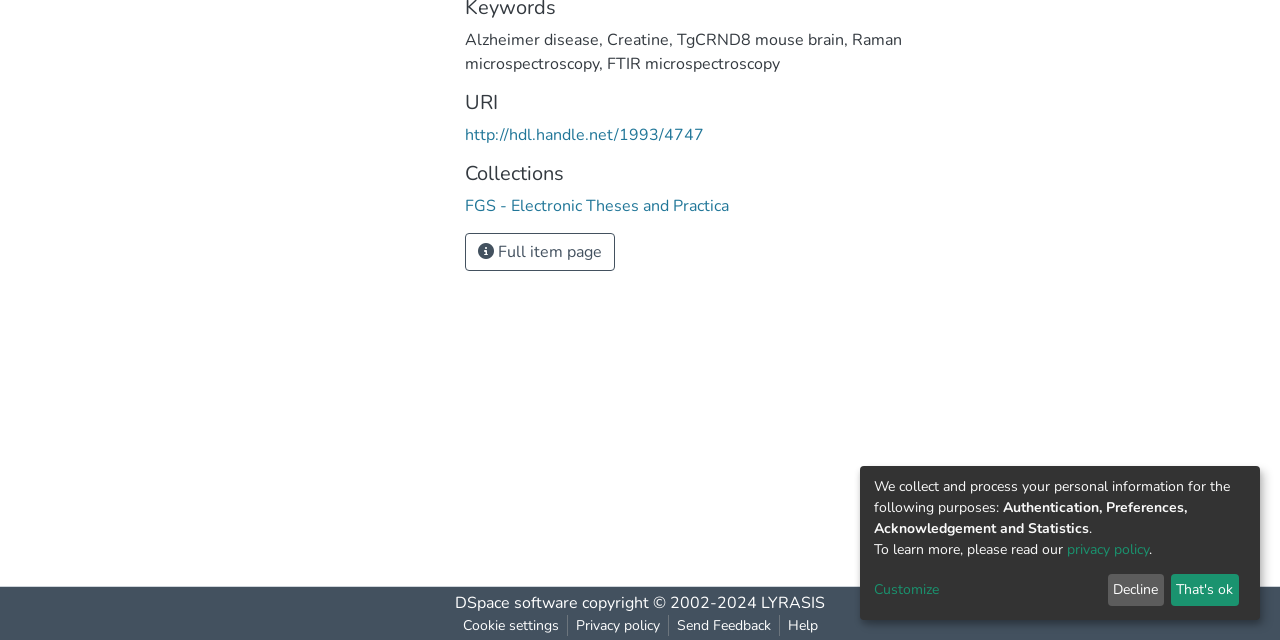Provide the bounding box coordinates for the UI element that is described by this text: "Help". The coordinates should be in the form of four float numbers between 0 and 1: [left, top, right, bottom].

[0.609, 0.961, 0.645, 0.994]